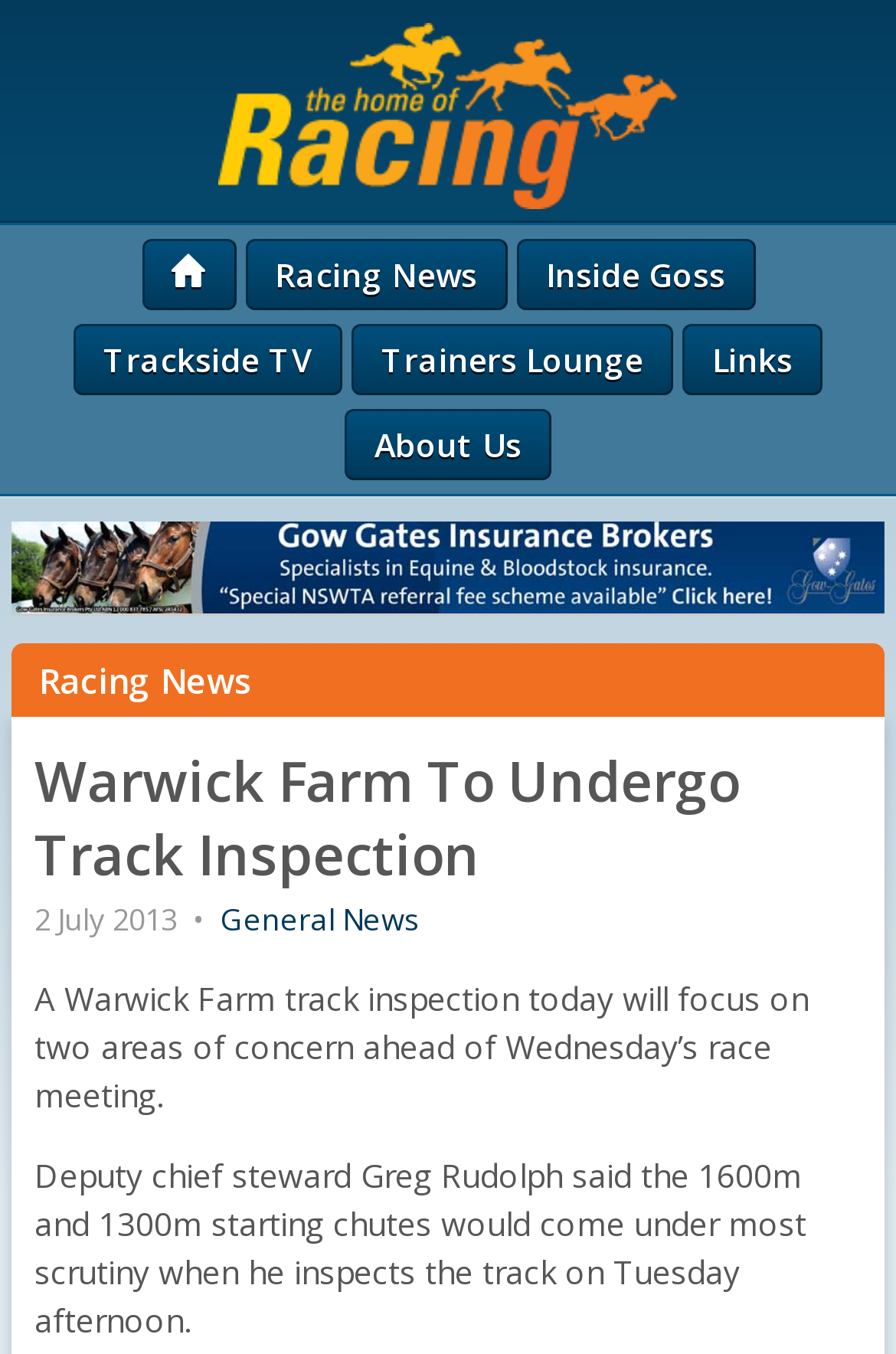Extract the primary headline from the webpage and present its text.

Warwick Farm To Undergo Track Inspection